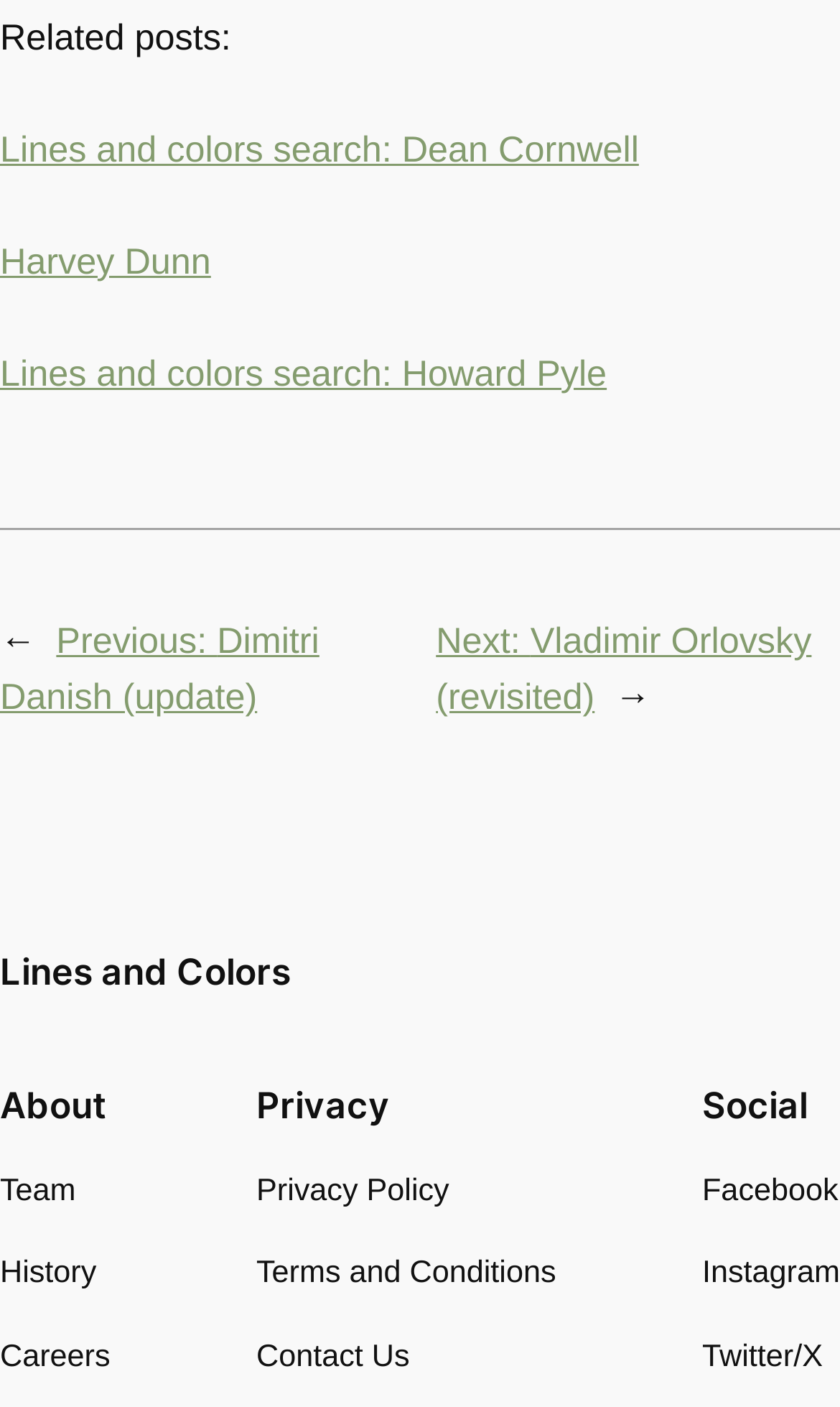Find the bounding box coordinates for the area that should be clicked to accomplish the instruction: "View related posts".

[0.0, 0.092, 0.761, 0.121]